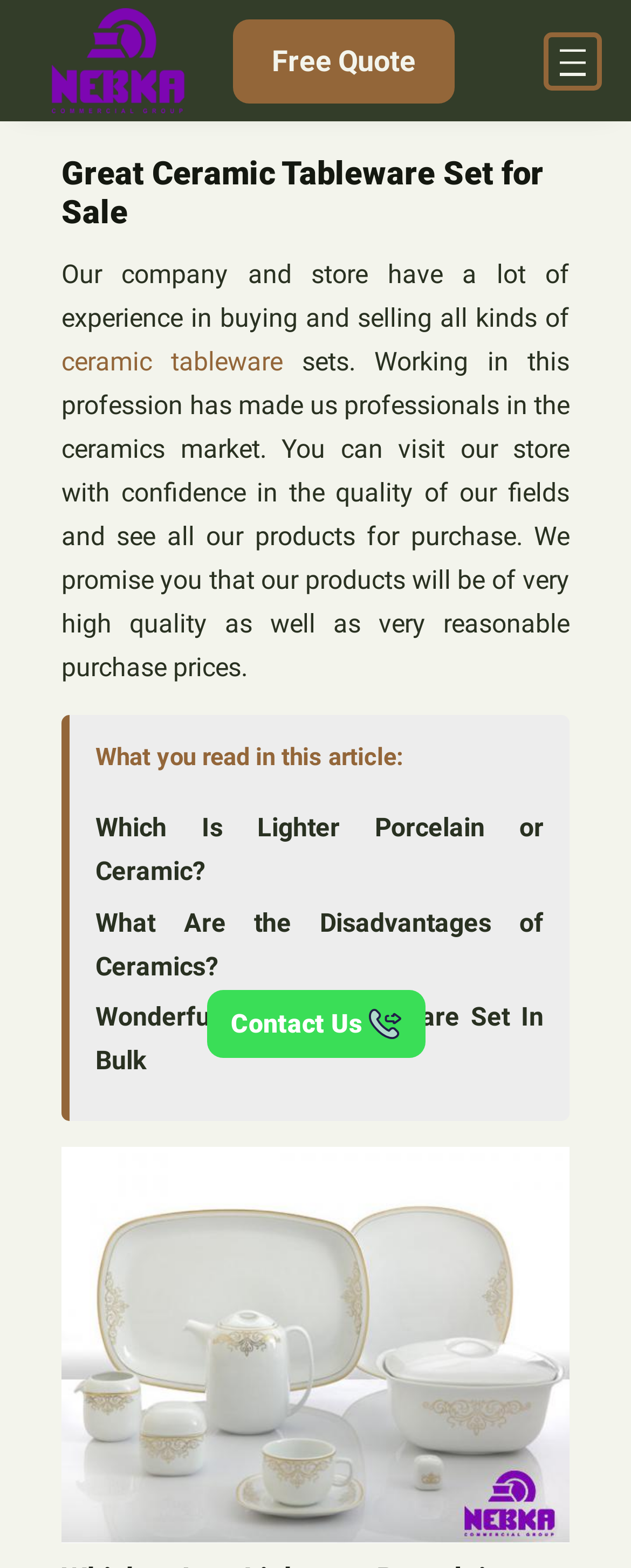Specify the bounding box coordinates for the region that must be clicked to perform the given instruction: "Click on the Nebka link".

[0.046, 0.005, 0.328, 0.072]